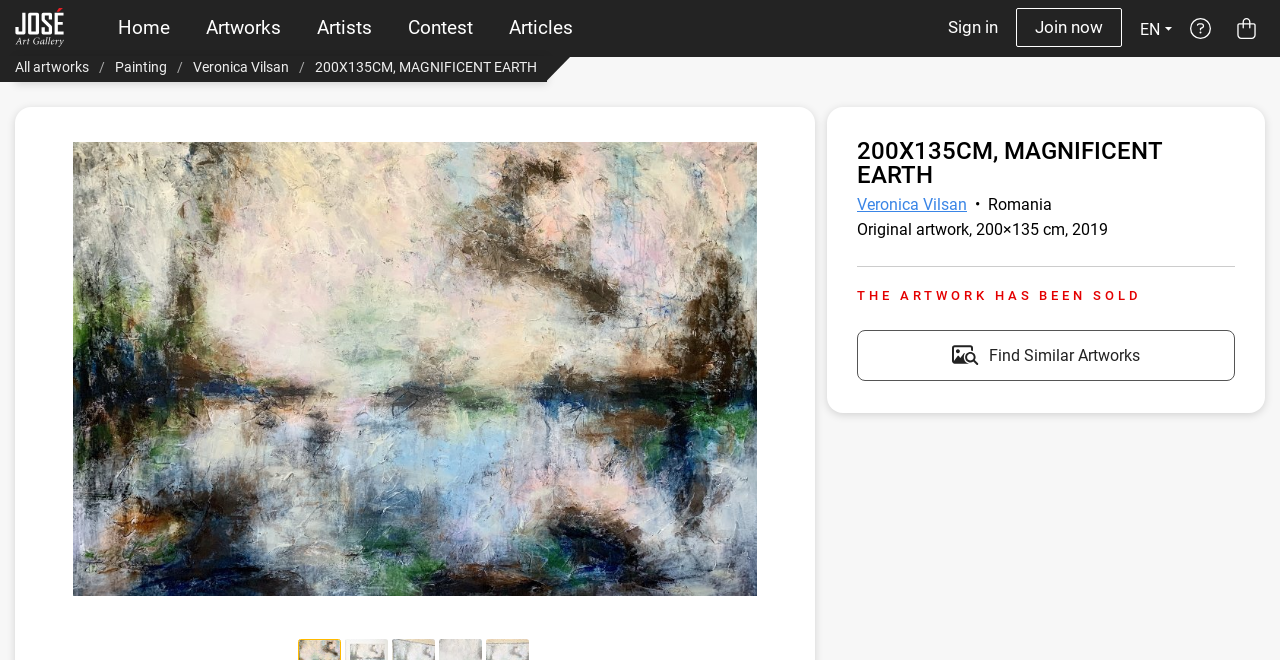Identify the bounding box coordinates of the part that should be clicked to carry out this instruction: "Find similar artworks".

[0.772, 0.524, 0.89, 0.553]